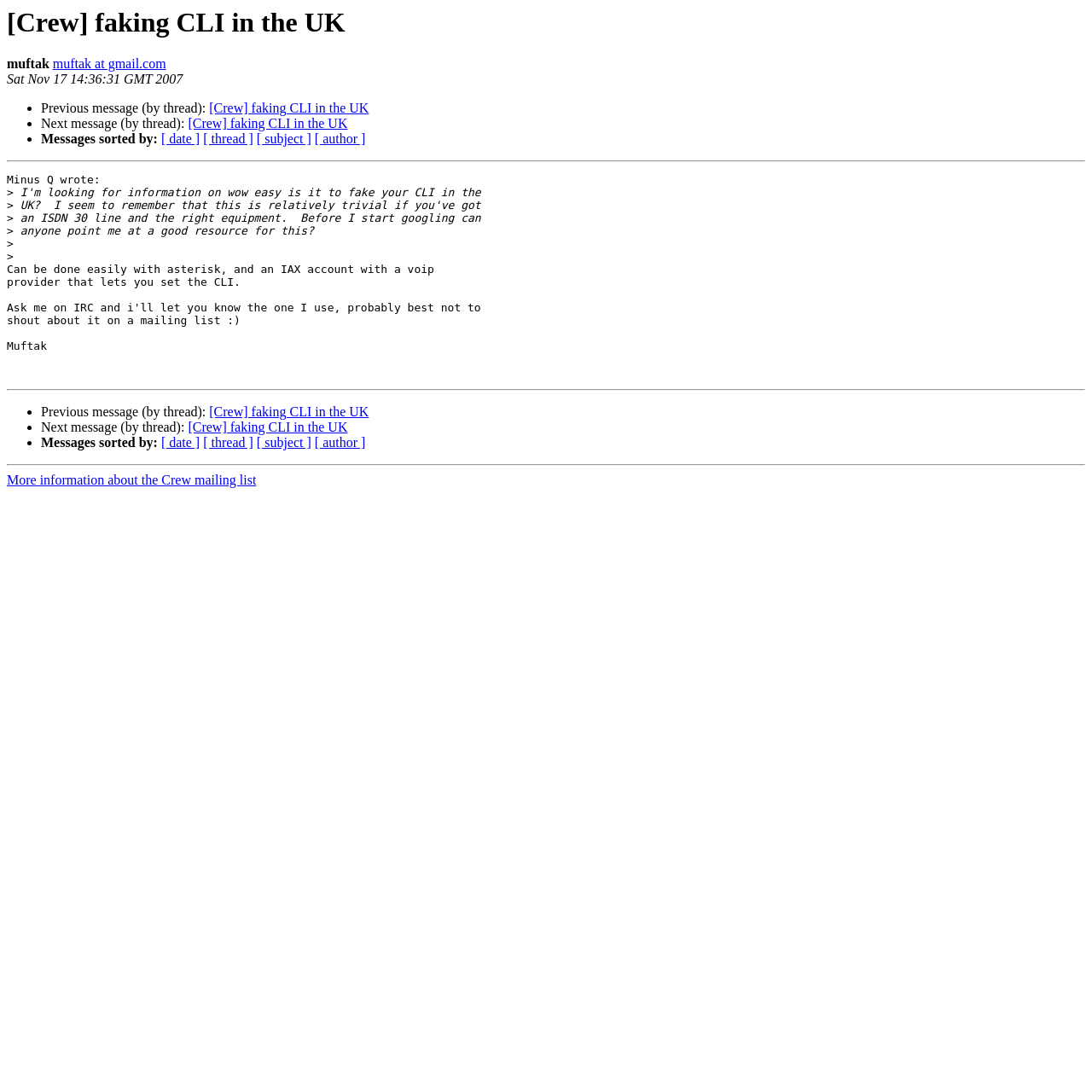Determine the bounding box coordinates of the UI element that matches the following description: "[ subject ]". The coordinates should be four float numbers between 0 and 1 in the format [left, top, right, bottom].

[0.235, 0.399, 0.285, 0.412]